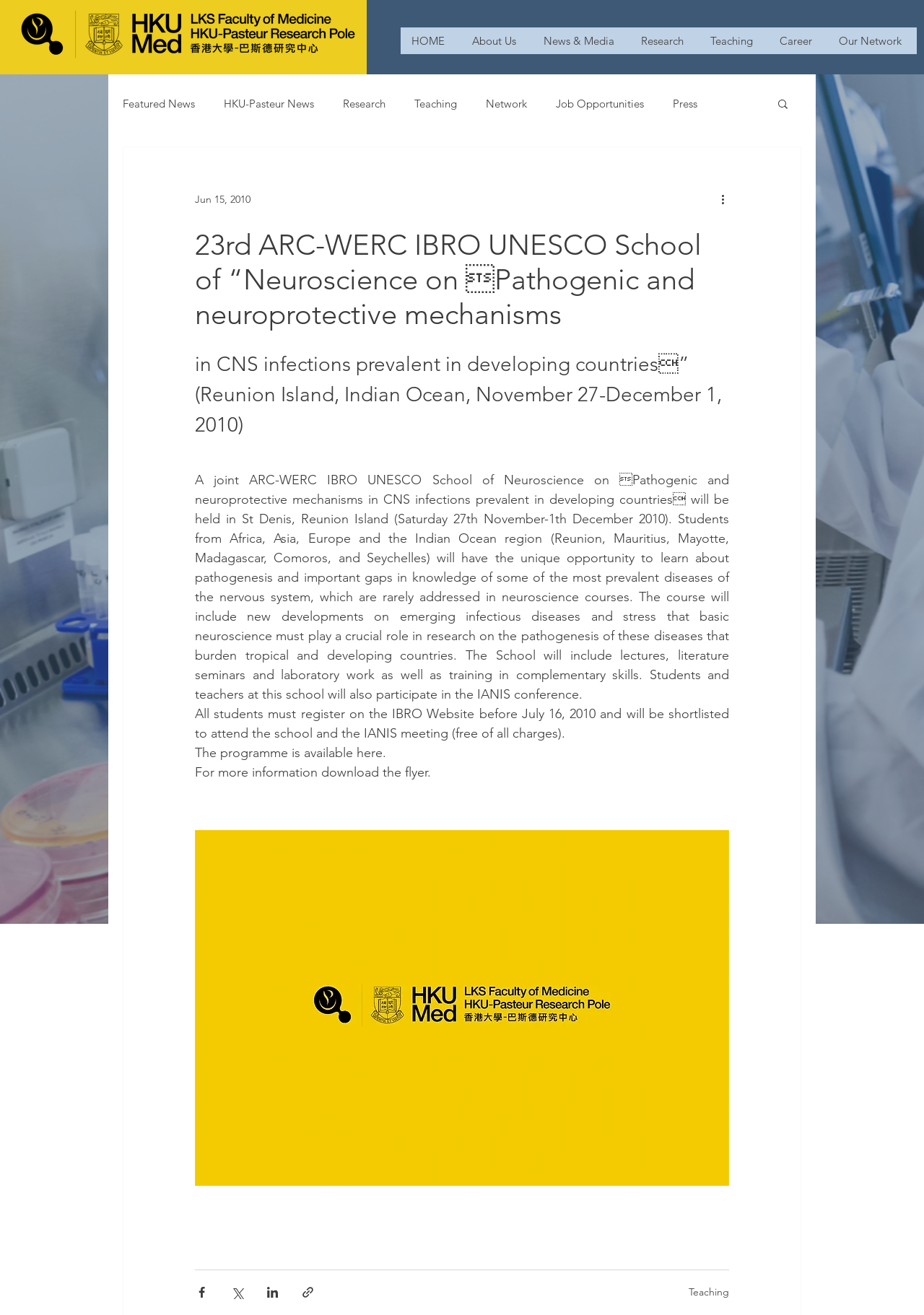Bounding box coordinates are specified in the format (top-left x, top-left y, bottom-right x, bottom-right y). All values are floating point numbers bounded between 0 and 1. Please provide the bounding box coordinate of the region this sentence describes: About Us

[0.498, 0.021, 0.576, 0.041]